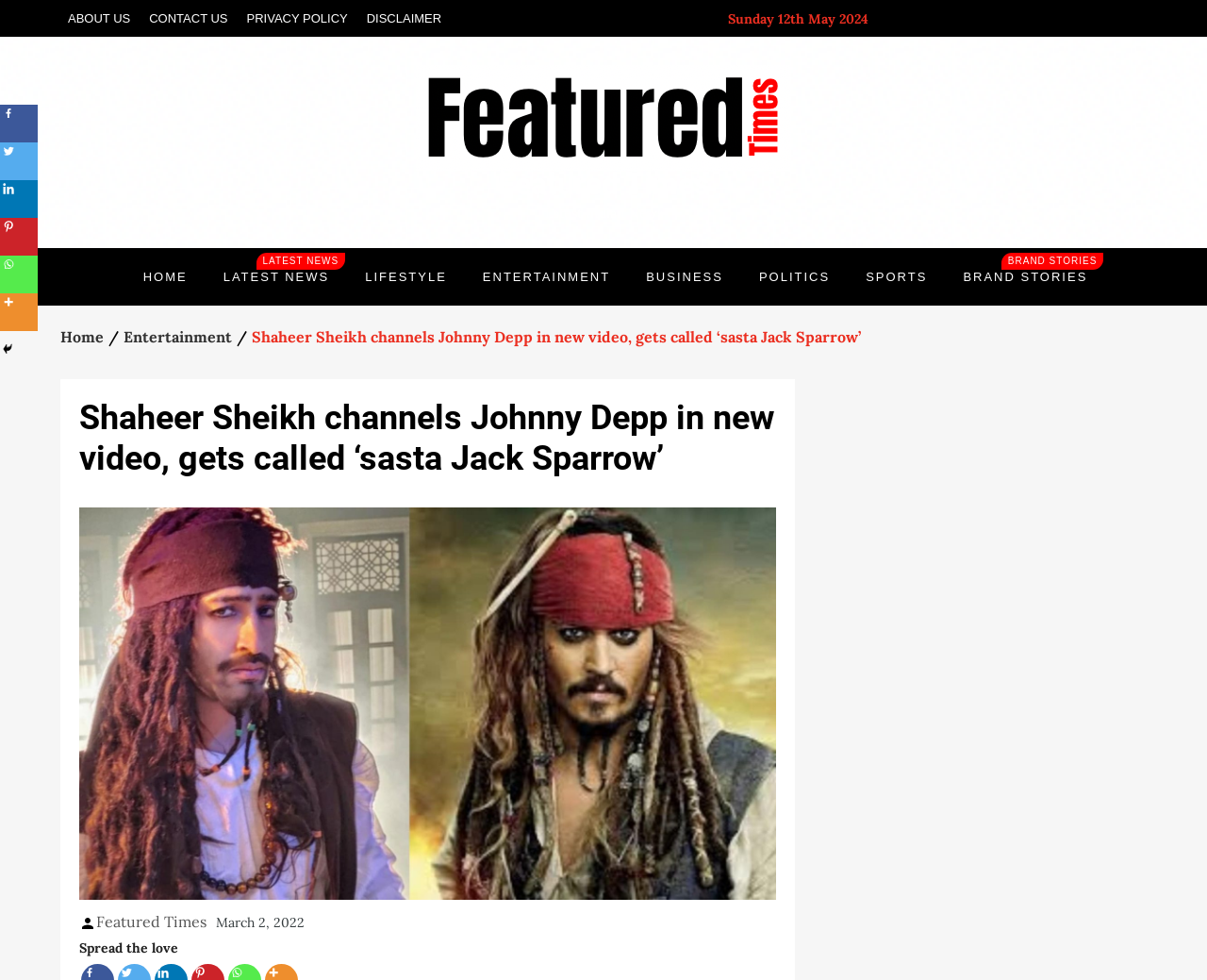Given the element description "Entertainment" in the screenshot, predict the bounding box coordinates of that UI element.

[0.387, 0.253, 0.519, 0.312]